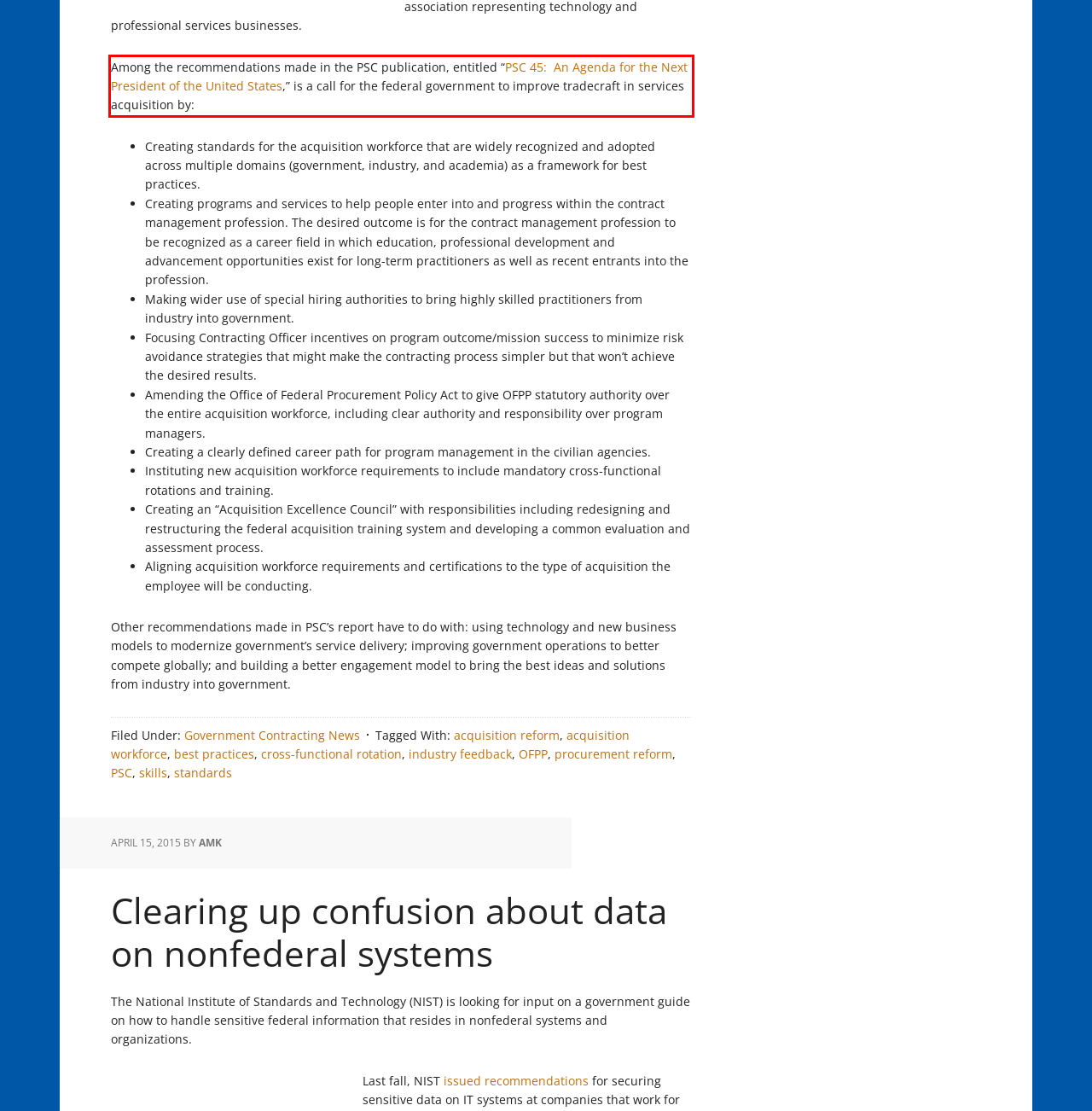With the given screenshot of a webpage, locate the red rectangle bounding box and extract the text content using OCR.

Among the recommendations made in the PSC publication, entitled “PSC 45: An Agenda for the Next President of the United States,” is a call for the federal government to improve tradecraft in services acquisition by: